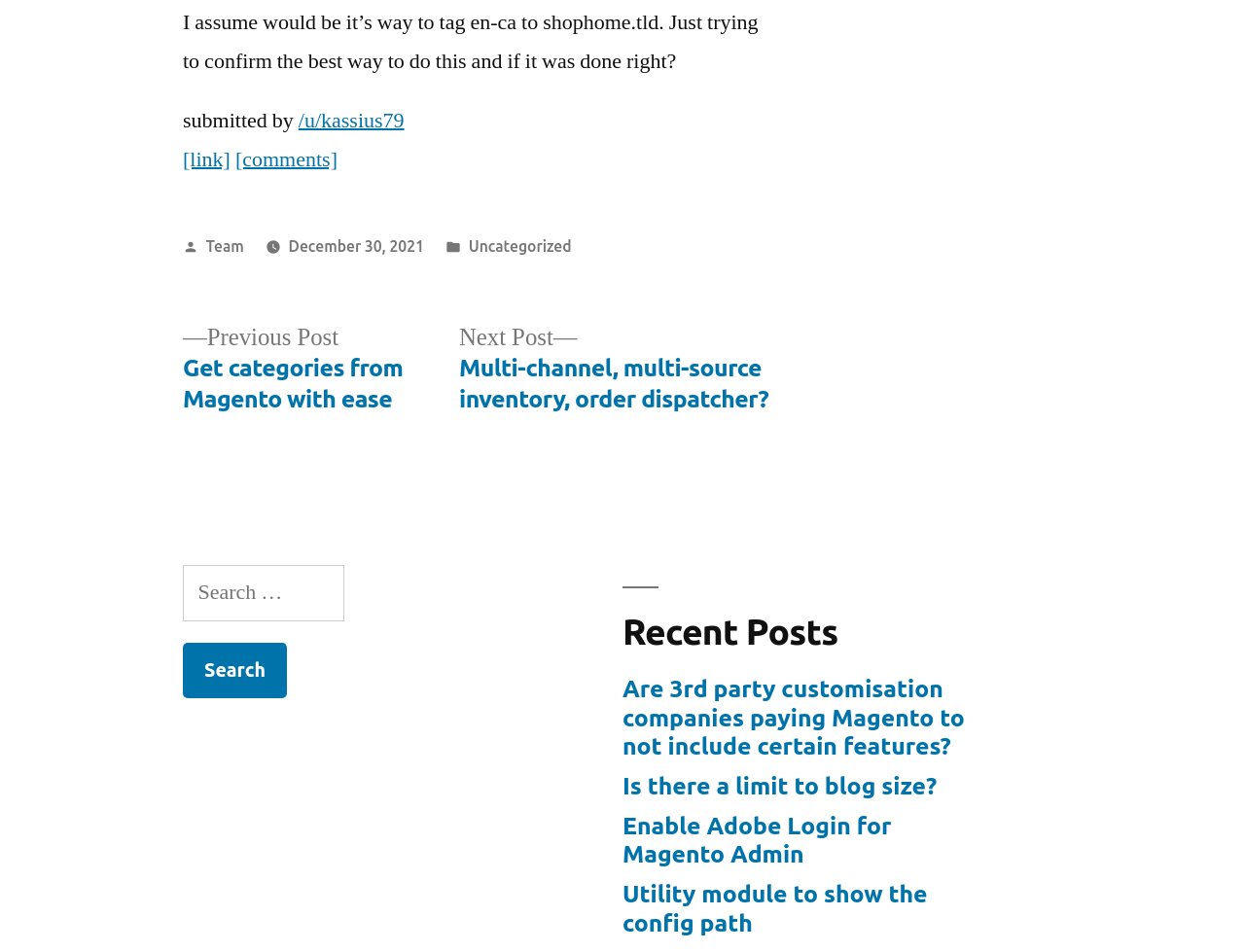Determine the bounding box coordinates of the section to be clicked to follow the instruction: "Search for posts". The coordinates should be given as four float numbers between 0 and 1, formatted as [left, top, right, bottom].

[0.147, 0.594, 0.448, 0.733]